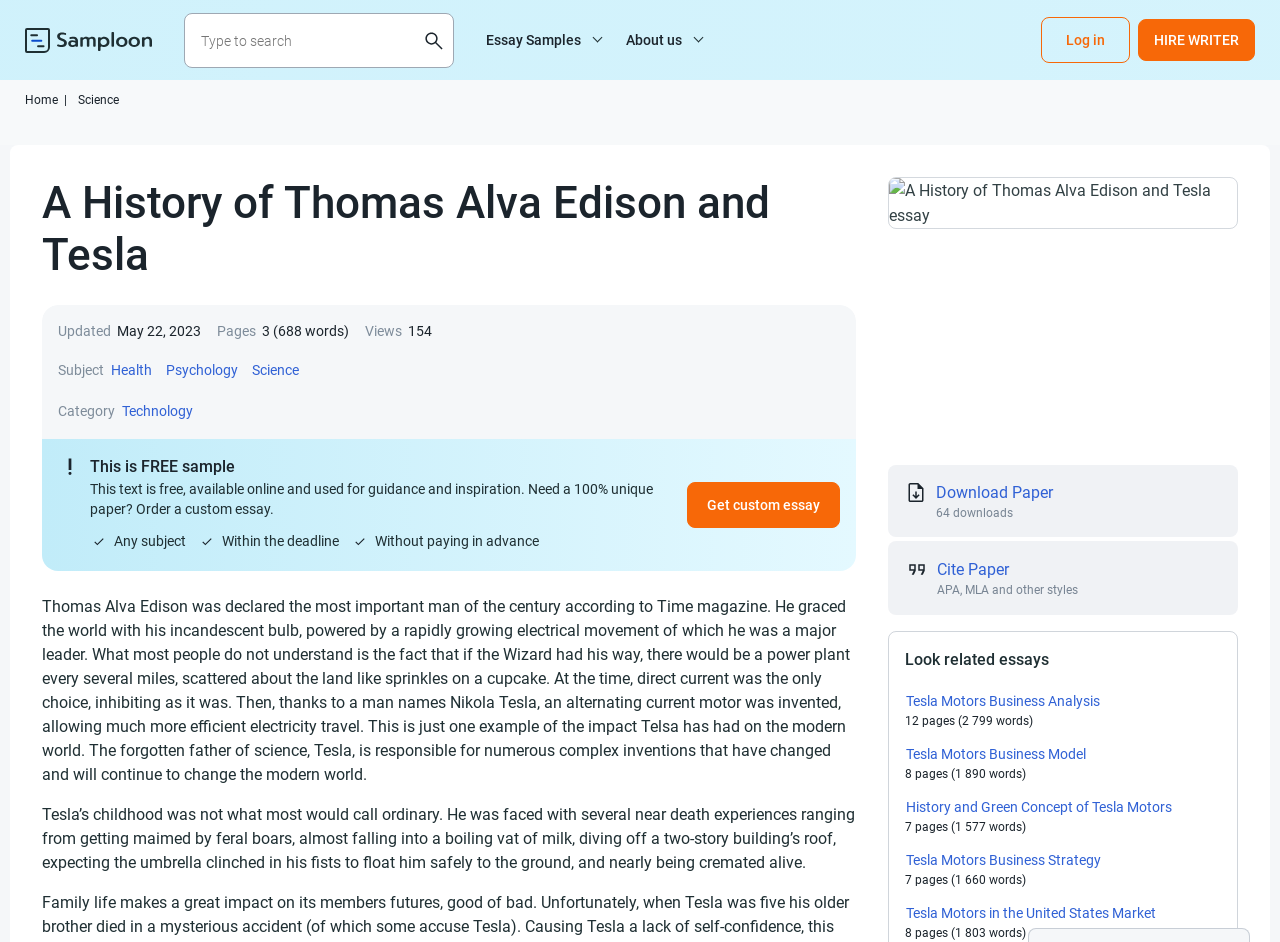Please indicate the bounding box coordinates for the clickable area to complete the following task: "Download the essay paper". The coordinates should be specified as four float numbers between 0 and 1, i.e., [left, top, right, bottom].

[0.731, 0.513, 0.823, 0.533]